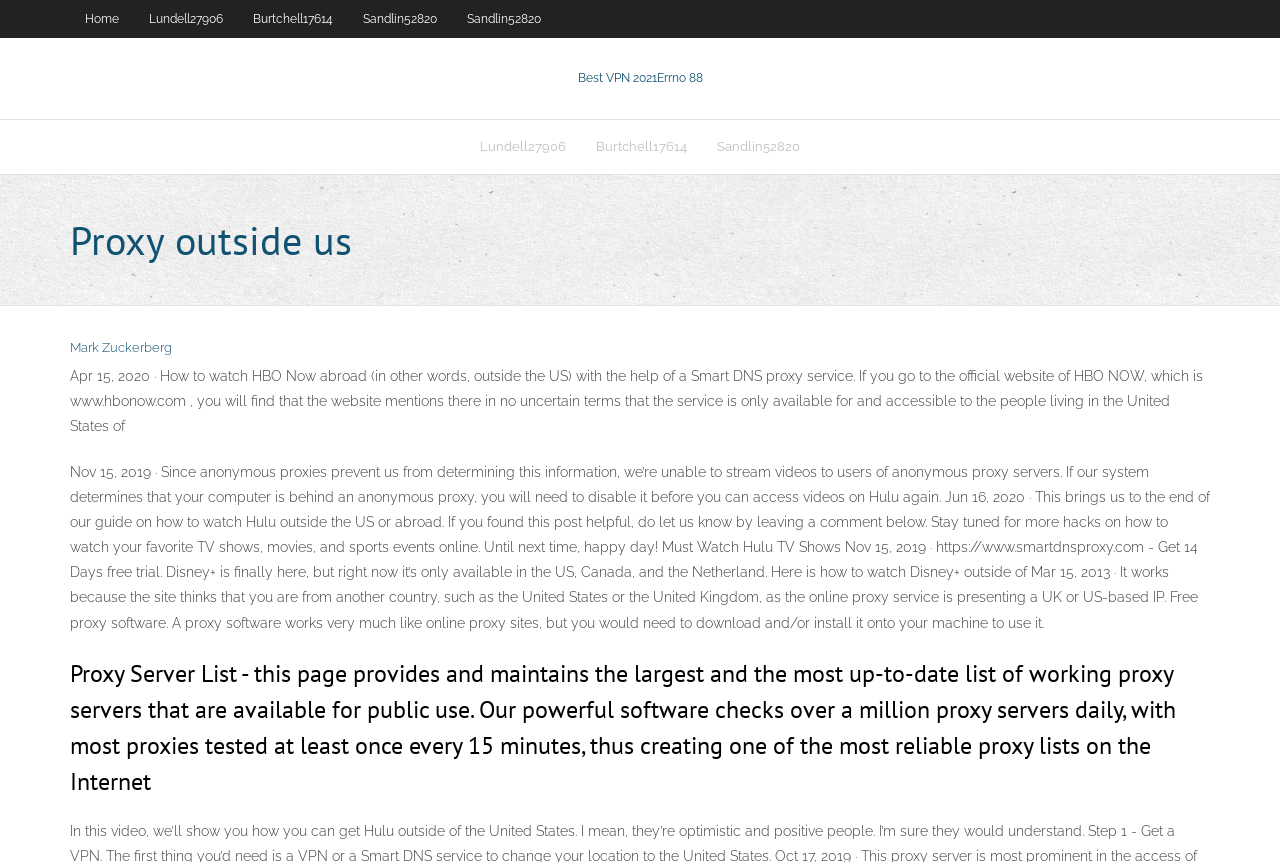How often are the proxy servers tested?
Refer to the image and respond with a one-word or short-phrase answer.

At least once every 15 minutes